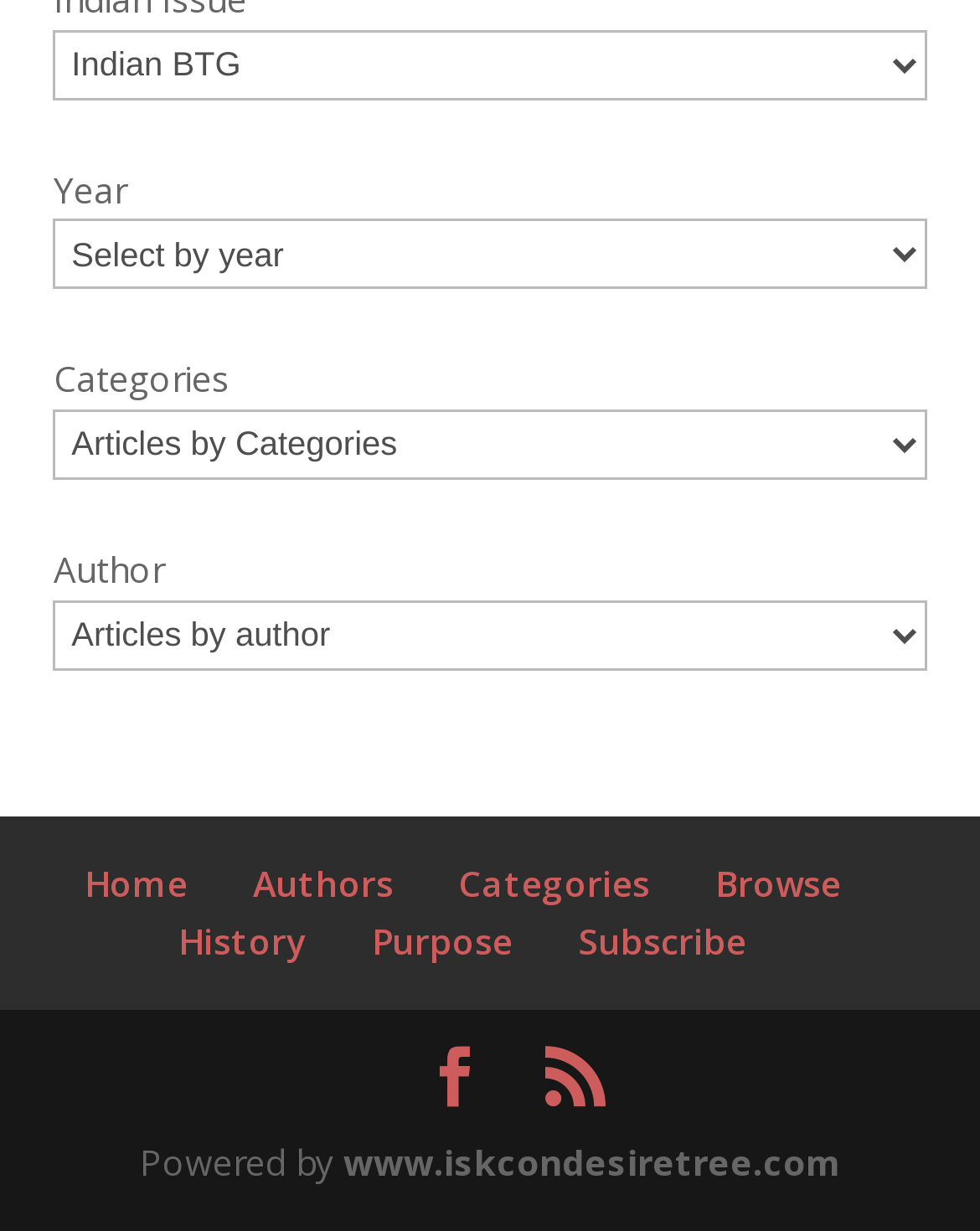Could you provide the bounding box coordinates for the portion of the screen to click to complete this instruction: "Subscribe to the newsletter"?

[0.59, 0.746, 0.762, 0.784]